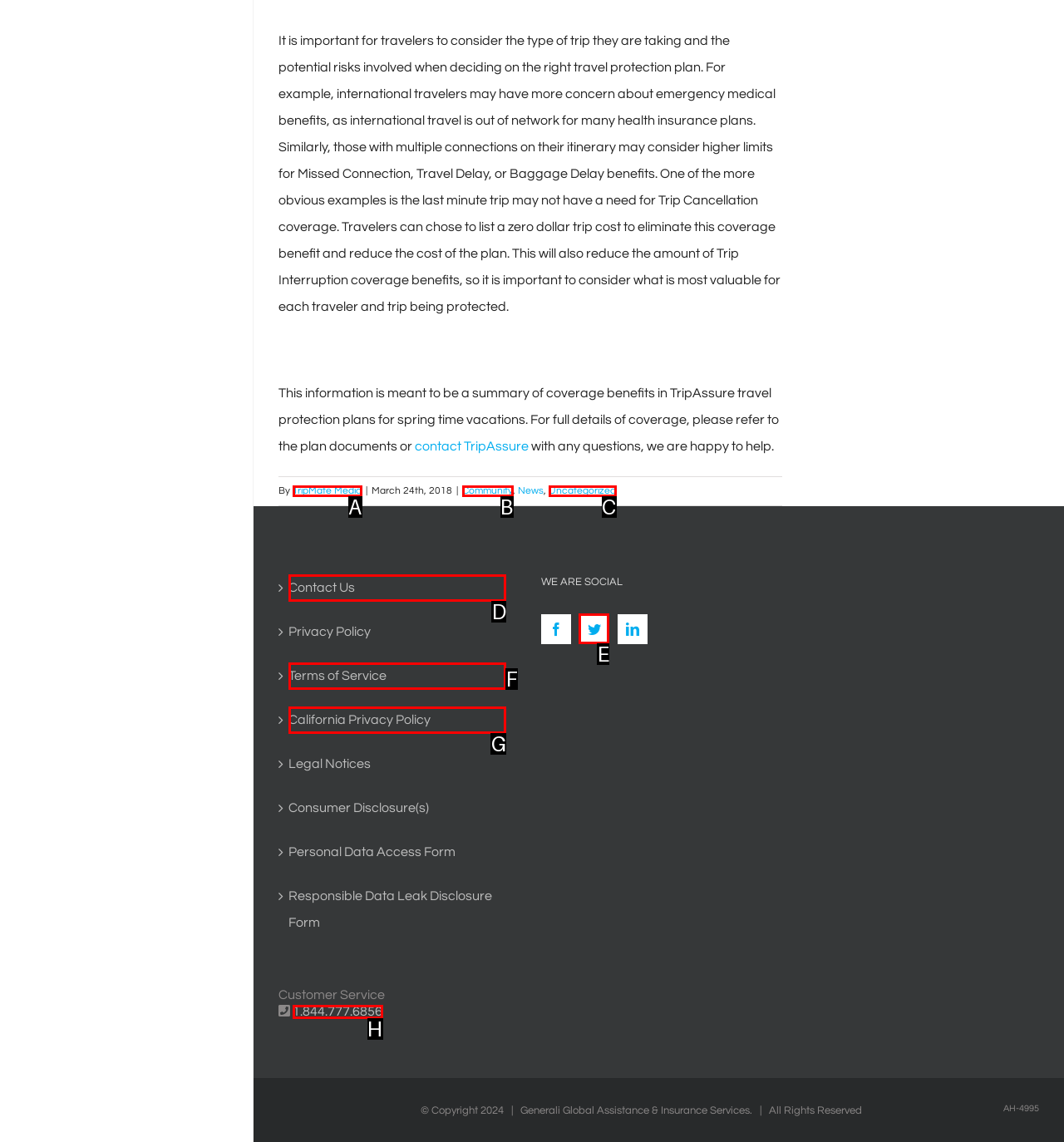Determine the option that aligns with this description: Uncategorized
Reply with the option's letter directly.

C